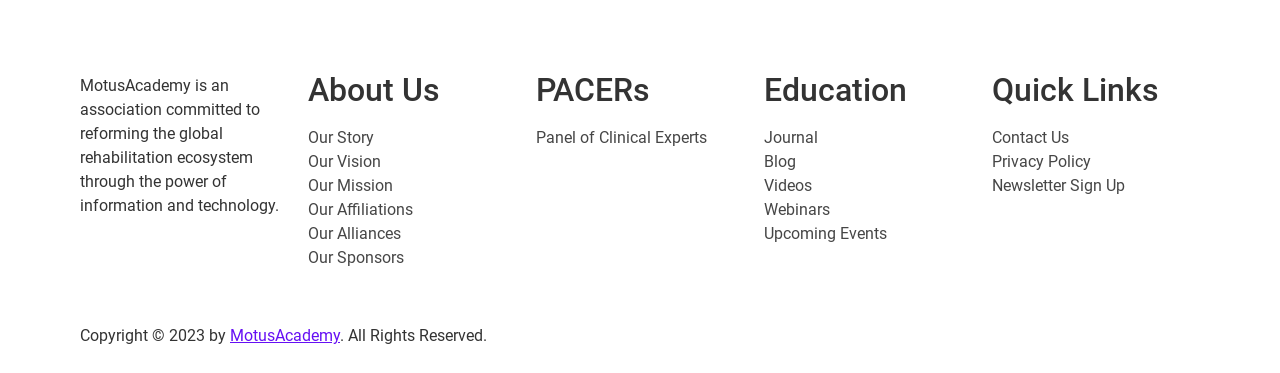What is the name of the association?
Refer to the image and provide a concise answer in one word or phrase.

MotusAcademy